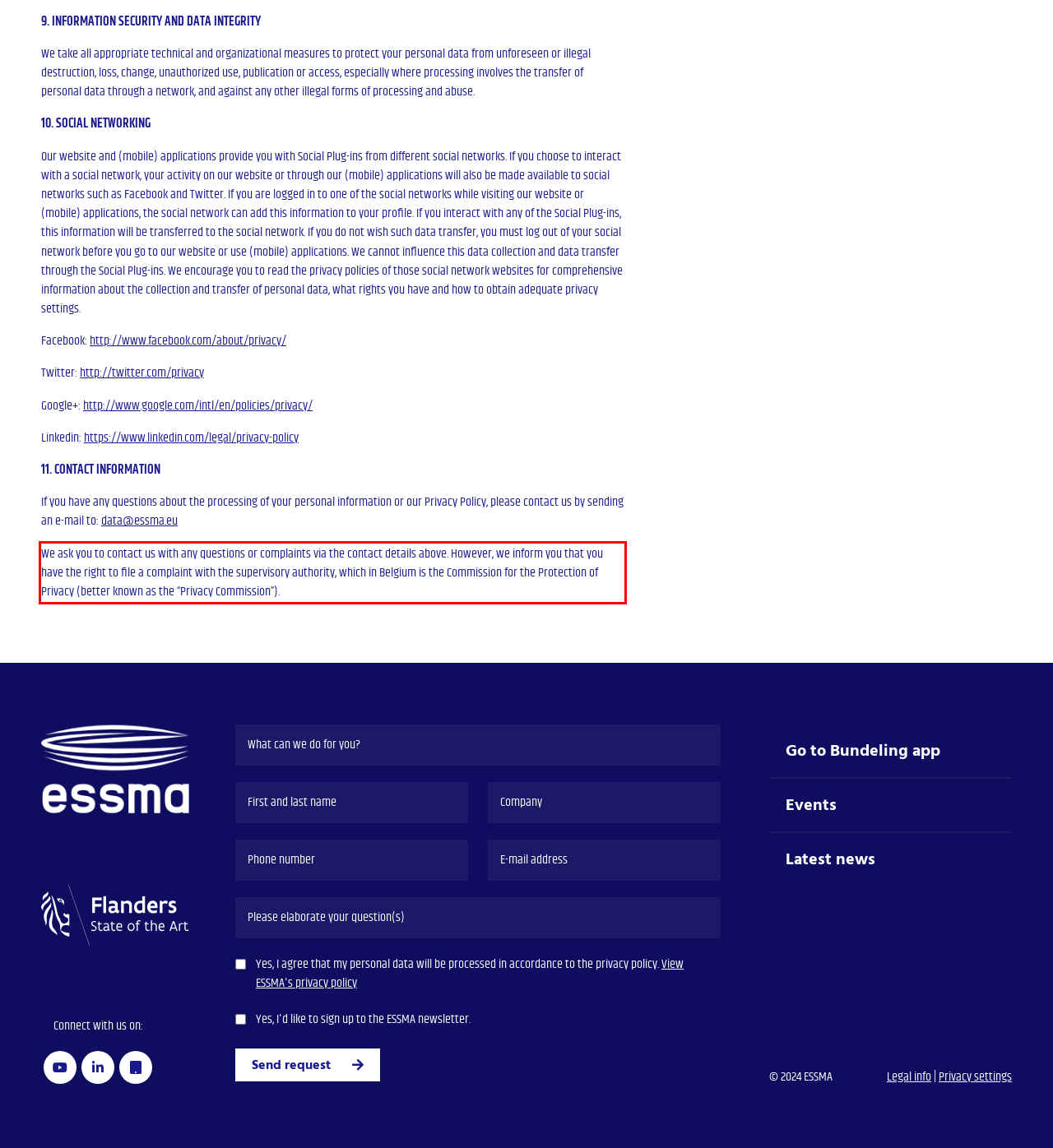Using the provided webpage screenshot, recognize the text content in the area marked by the red bounding box.

We ask you to contact us with any questions or complaints via the contact details above. However, we inform you that you have the right to file a complaint with the supervisory authority, which in Belgium is the Commission for the Protection of Privacy (better known as the “Privacy Commission”).